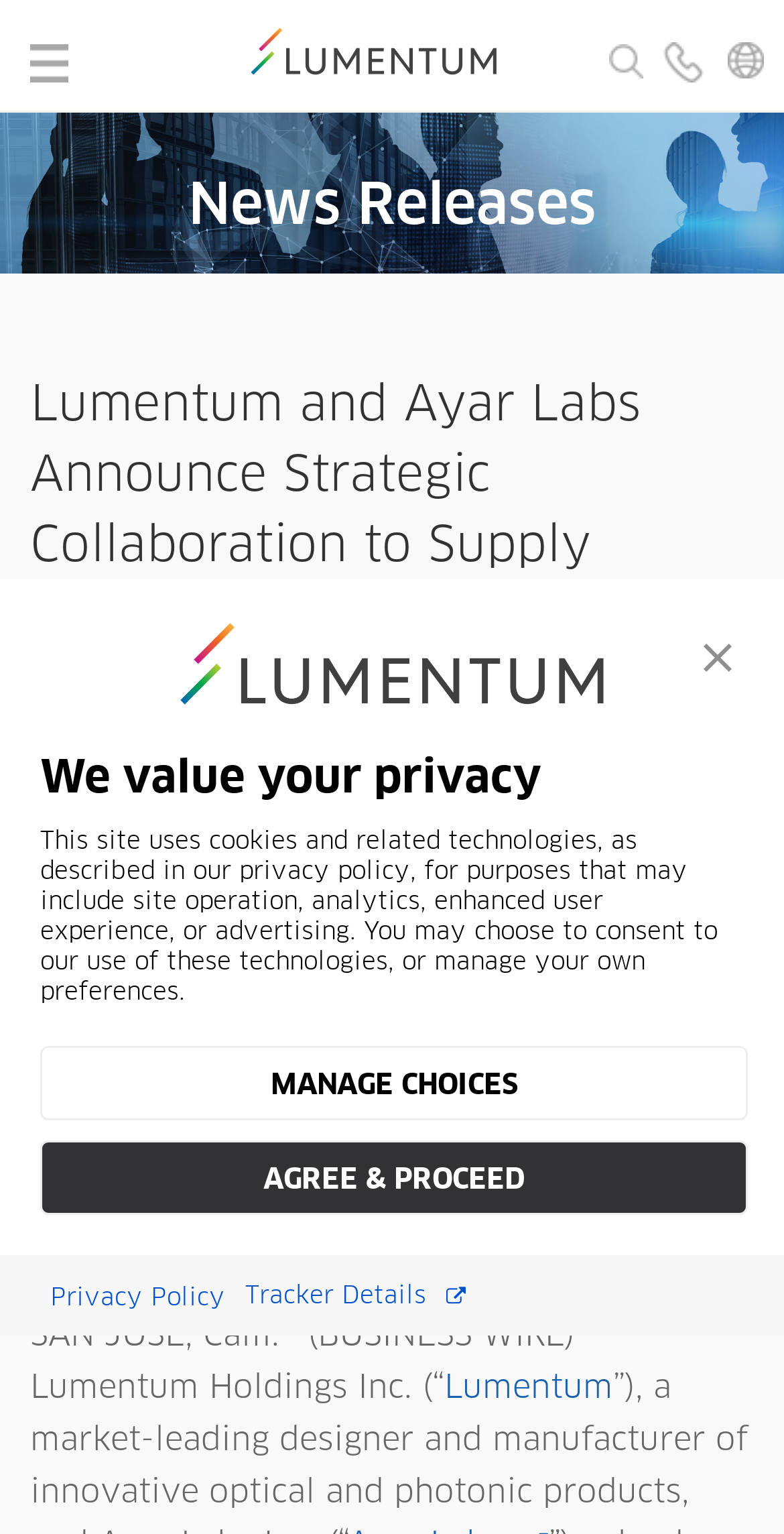Determine the bounding box coordinates of the section I need to click to execute the following instruction: "visit Lumentum website". Provide the coordinates as four float numbers between 0 and 1, i.e., [left, top, right, bottom].

[0.567, 0.894, 0.782, 0.915]